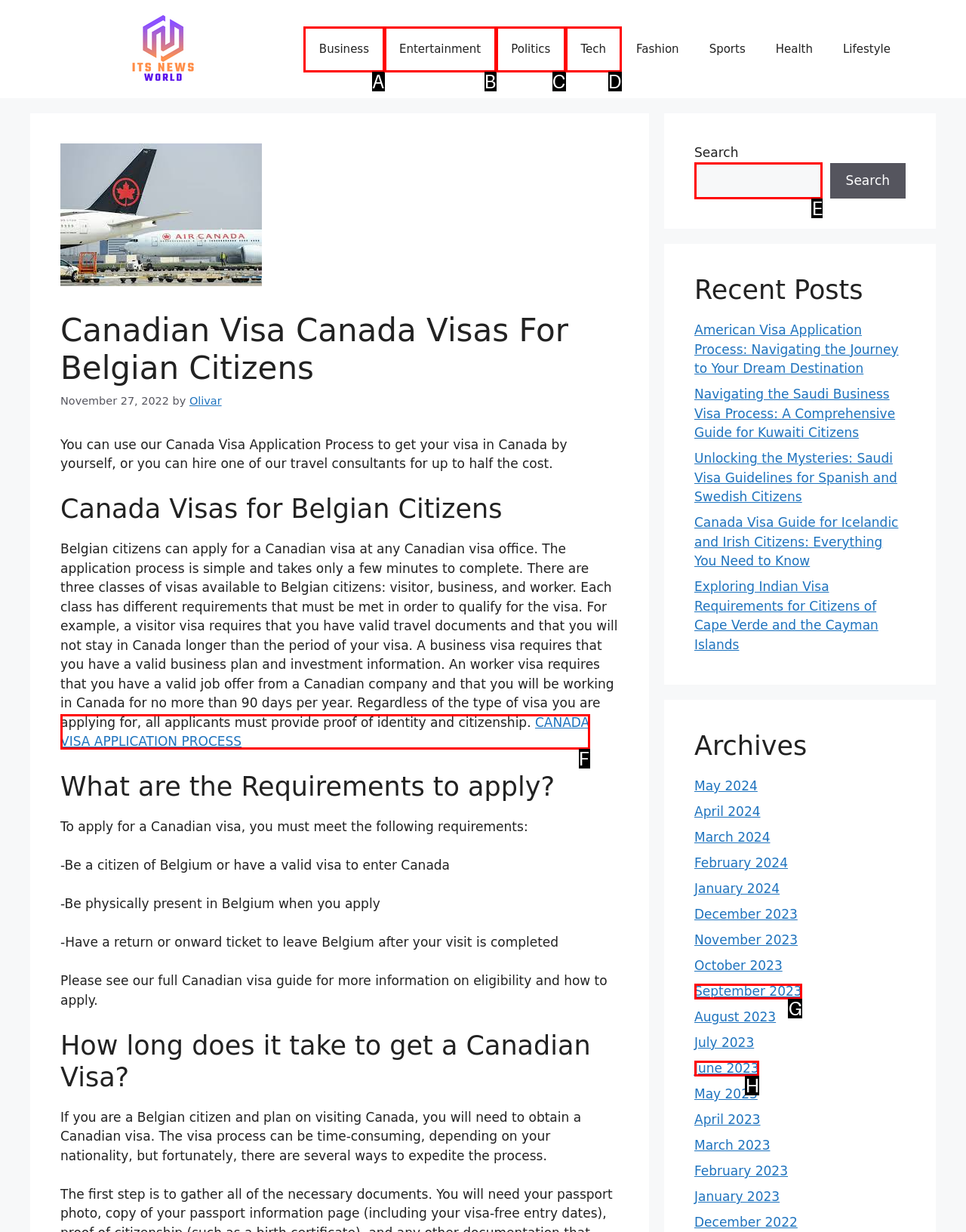Determine the option that aligns with this description: Entertainment
Reply with the option's letter directly.

B